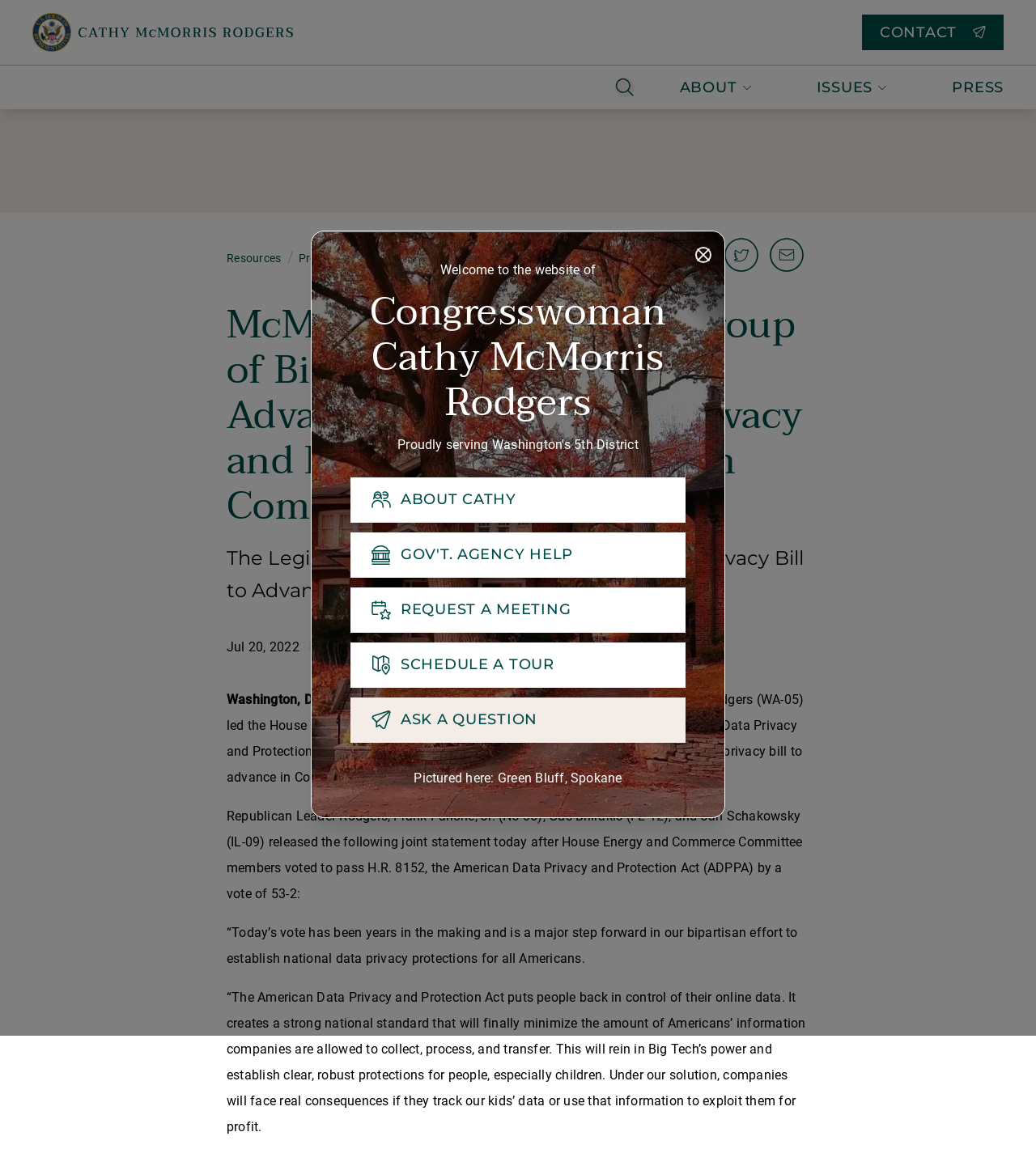Use a single word or phrase to answer the following:
What is the name of the congresswoman?

Cathy McMorris Rodgers